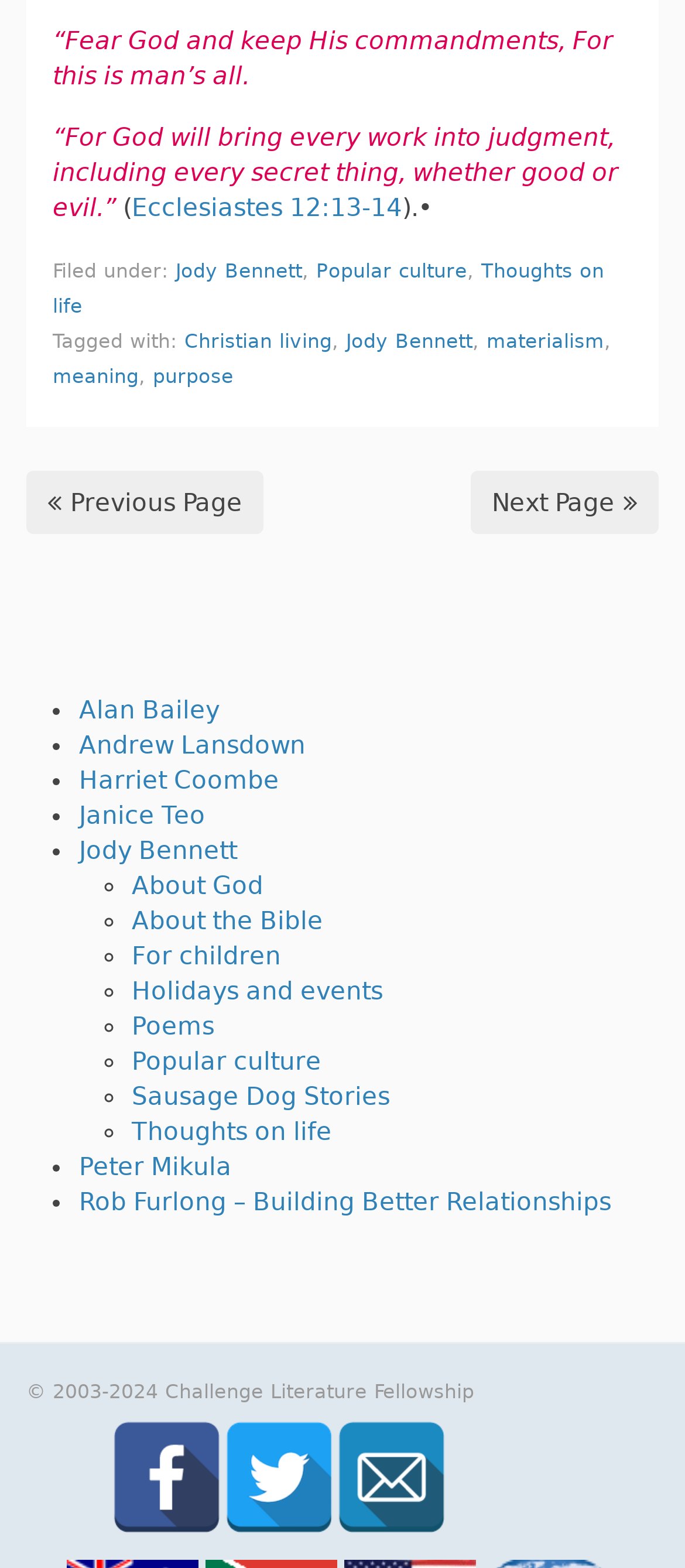Identify the bounding box coordinates of the clickable region required to complete the instruction: "Click on the 'Ecclesiastes 12:13-14' link". The coordinates should be given as four float numbers within the range of 0 and 1, i.e., [left, top, right, bottom].

[0.192, 0.123, 0.587, 0.141]